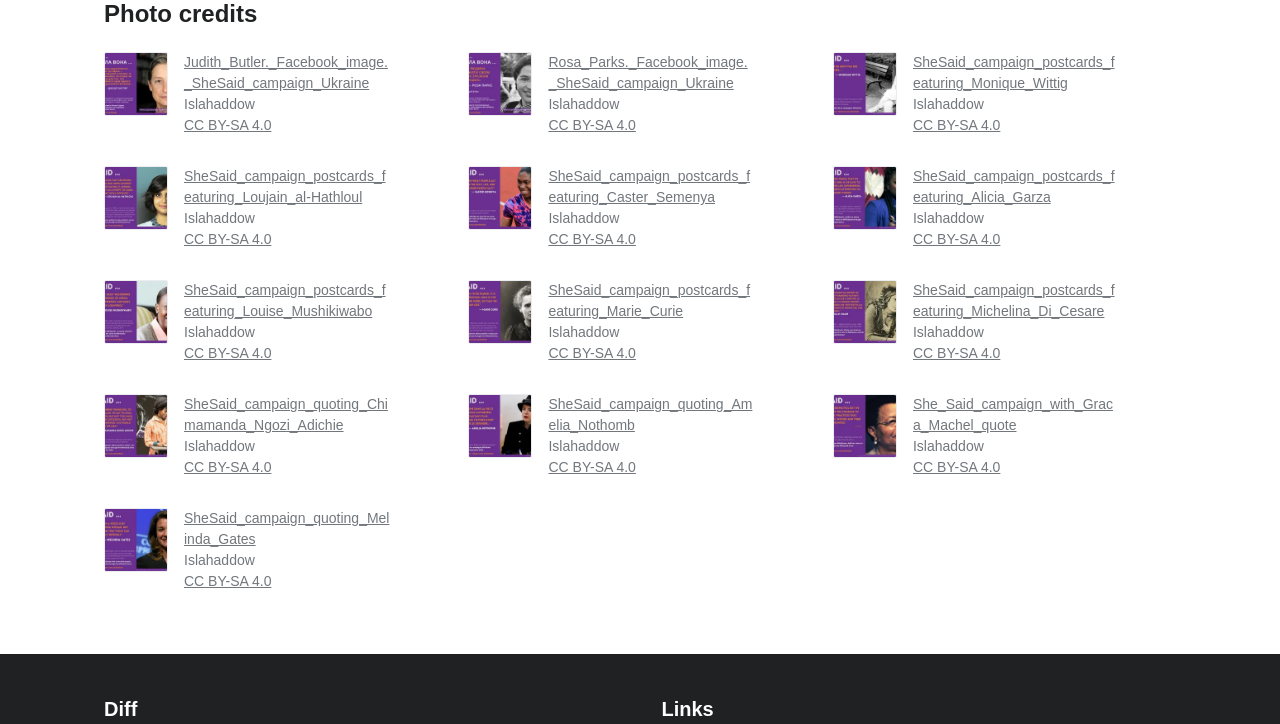Find and specify the bounding box coordinates that correspond to the clickable region for the instruction: "Explore SheSaid campaign quoting Chimamanda Ngozi Adichie".

[0.144, 0.547, 0.303, 0.599]